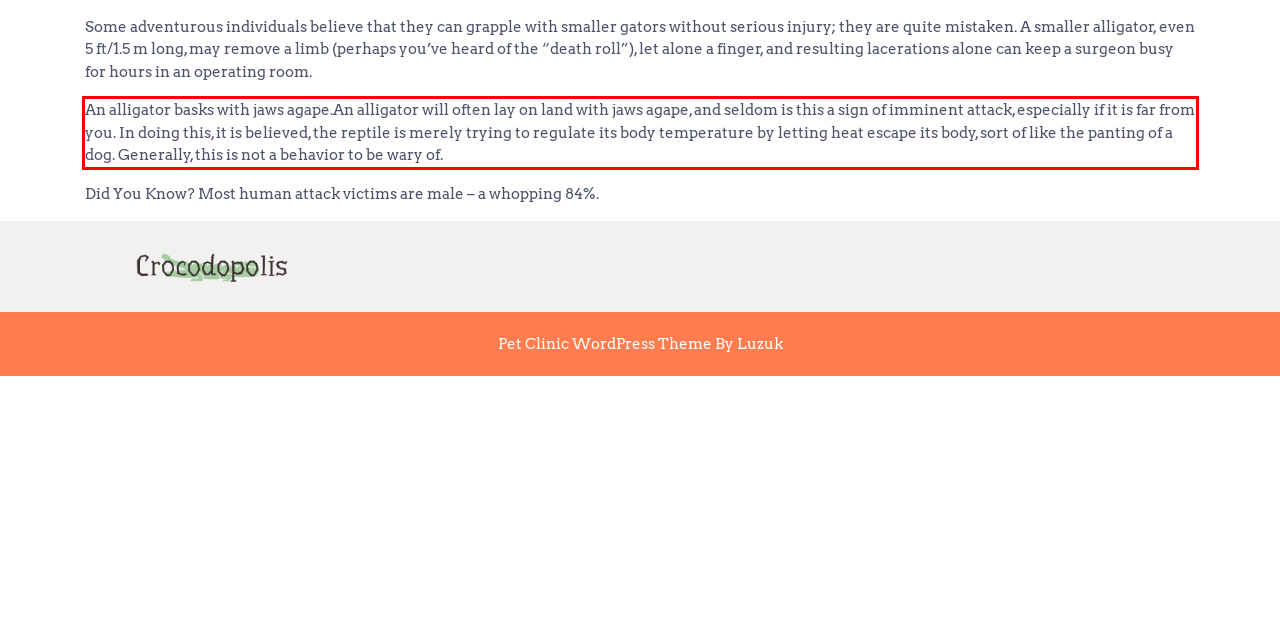Please perform OCR on the text content within the red bounding box that is highlighted in the provided webpage screenshot.

An alligator basks with jaws agape.An alligator will often lay on land with jaws agape, and seldom is this a sign of imminent attack, especially if it is far from you. In doing this, it is believed, the reptile is merely trying to regulate its body temperature by letting heat escape its body, sort of like the panting of a dog. Generally, this is not a behavior to be wary of.